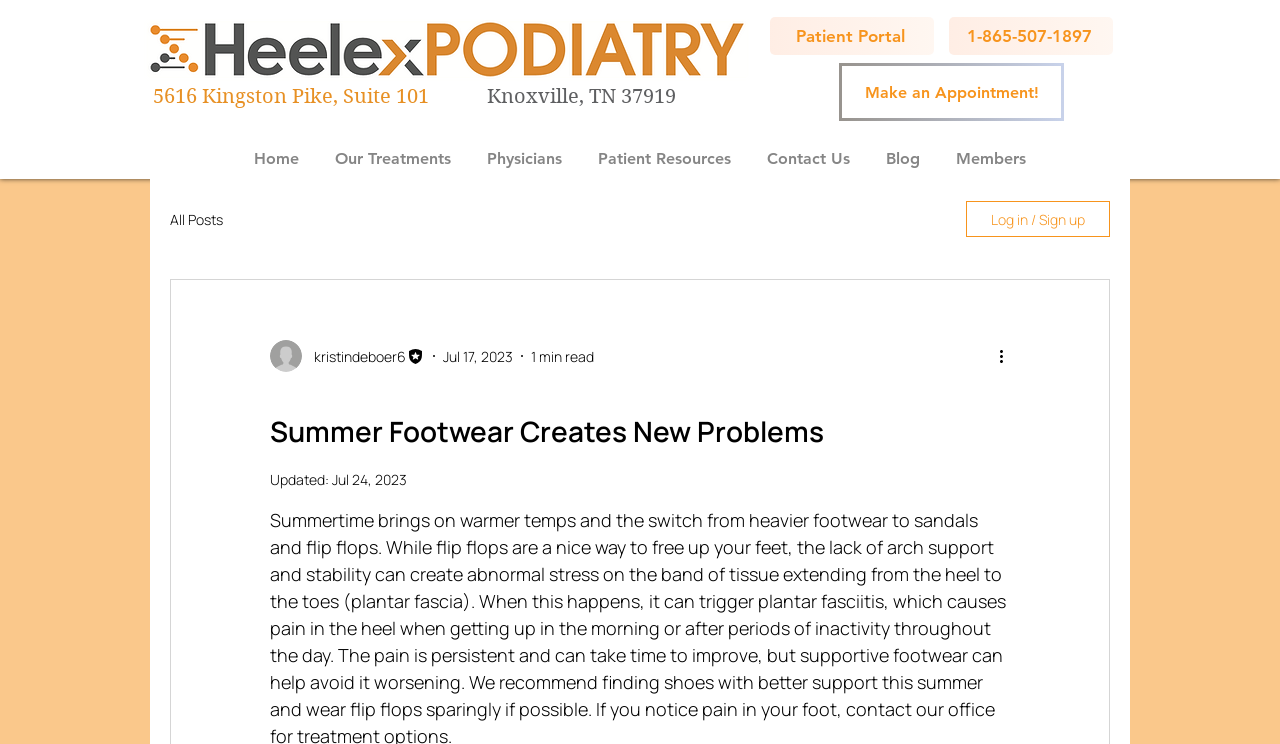Determine the bounding box coordinates for the clickable element required to fulfill the instruction: "Go to the blog". Provide the coordinates as four float numbers between 0 and 1, i.e., [left, top, right, bottom].

[0.678, 0.18, 0.733, 0.223]